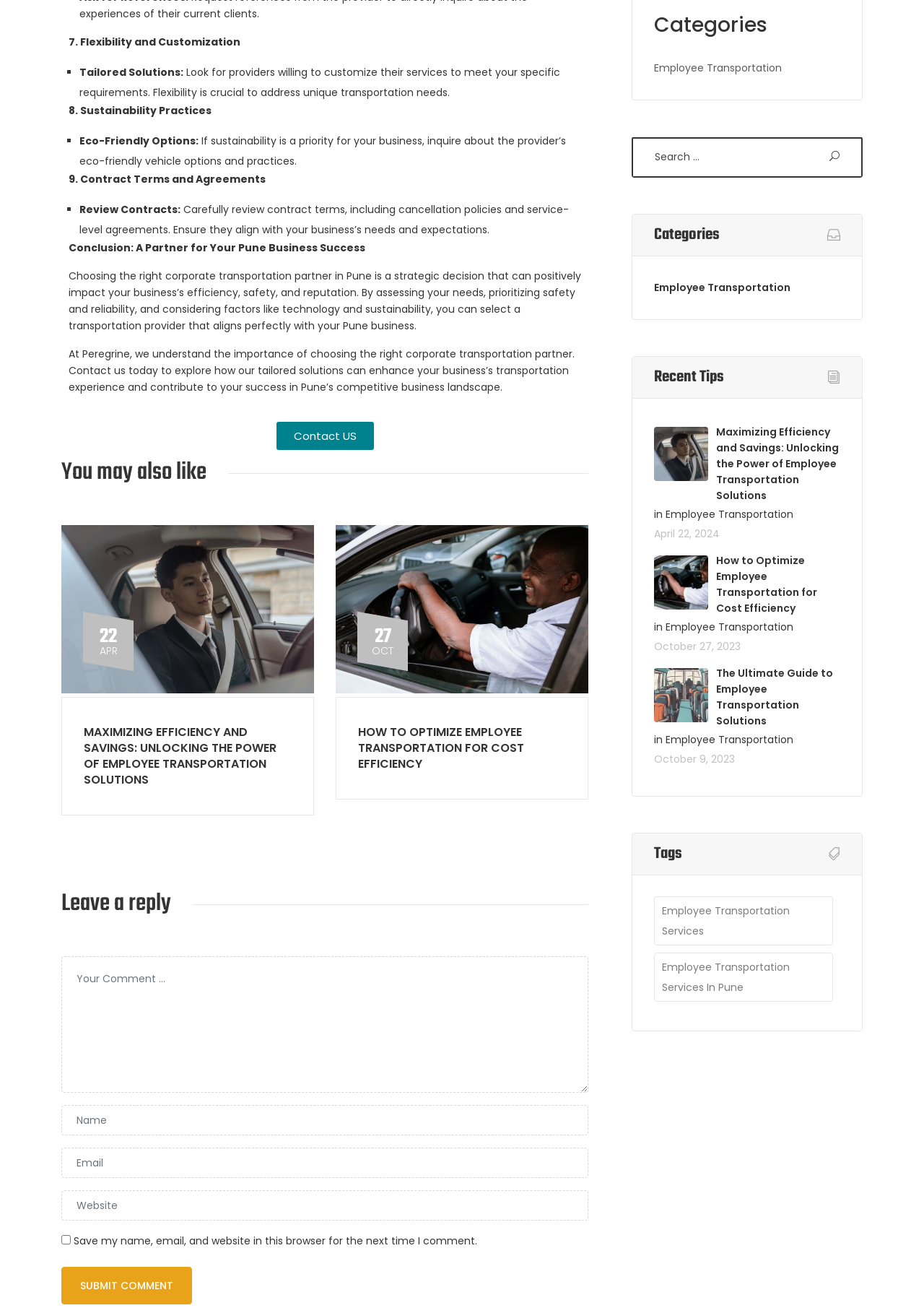Use a single word or phrase to answer the question:
What is the date of the article 'How to Optimize Employee Transportation for Cost Efficiency'?

October 27, 2023